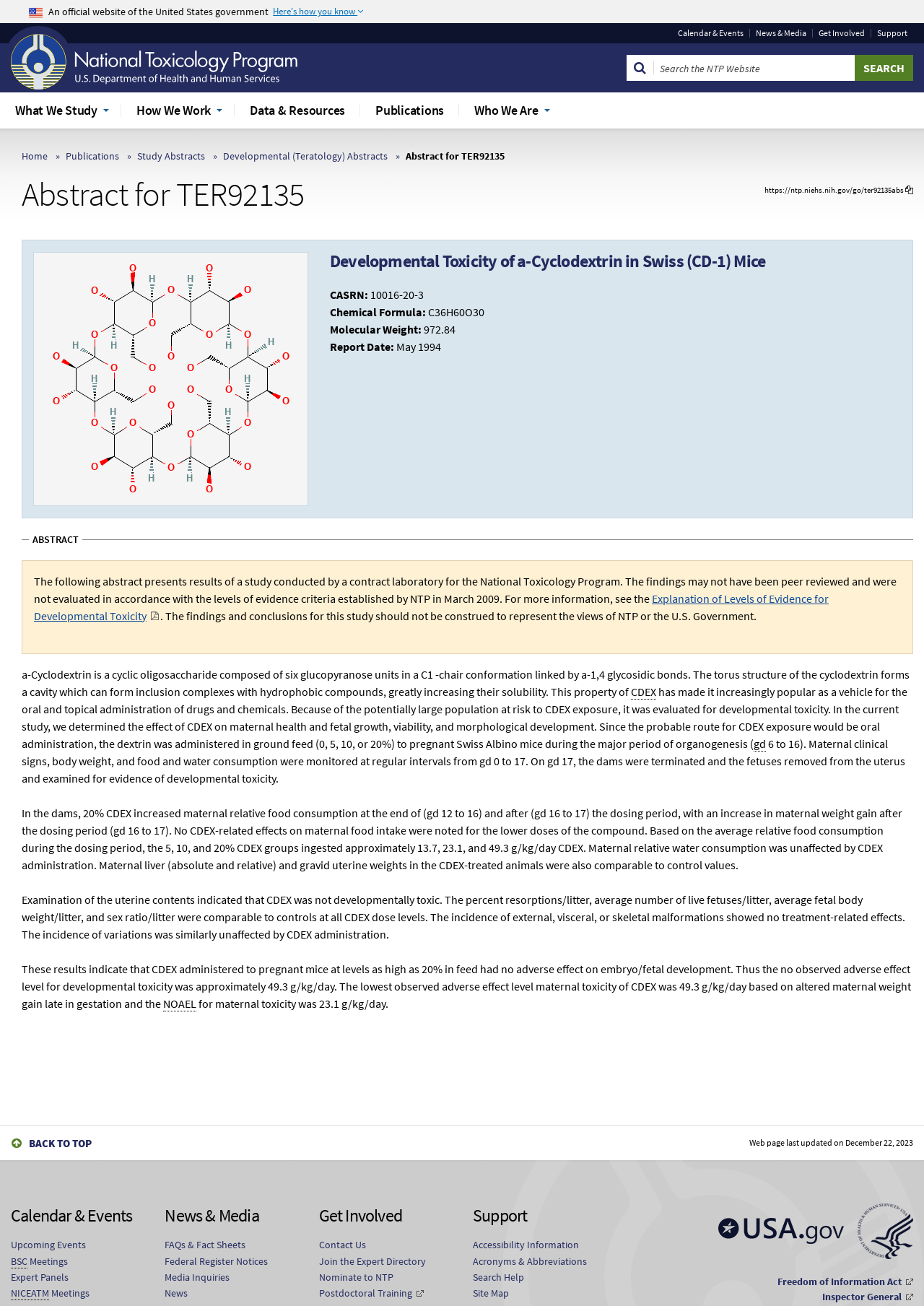Extract the main title from the webpage and generate its text.

Abstract for TER92135